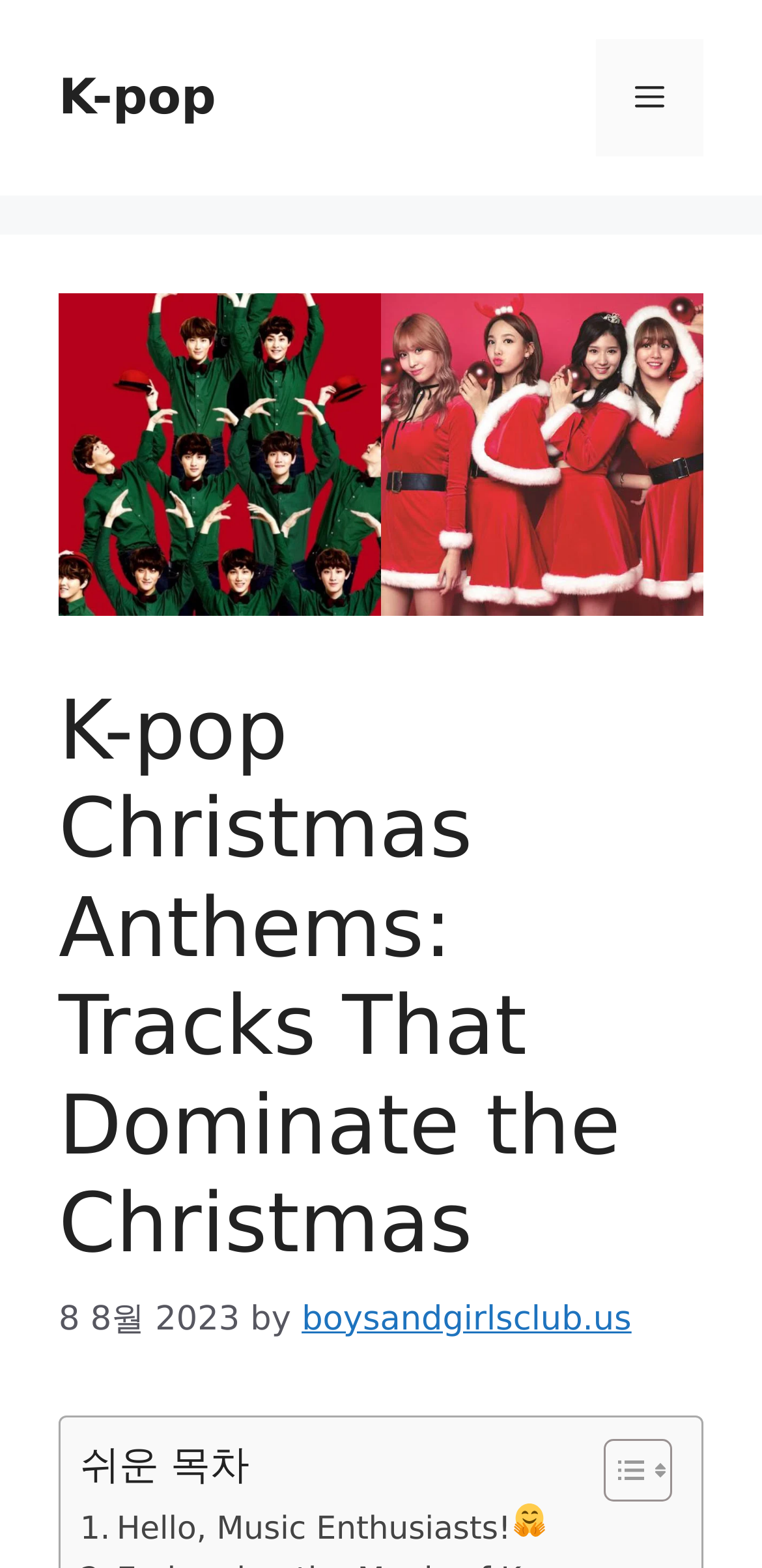What is the purpose of the button in the navigation?
Analyze the image and provide a thorough answer to the question.

The button in the navigation has the text 'Menu' and is described as a 'Mobile Toggle', indicating that it is used to toggle the menu on mobile devices.